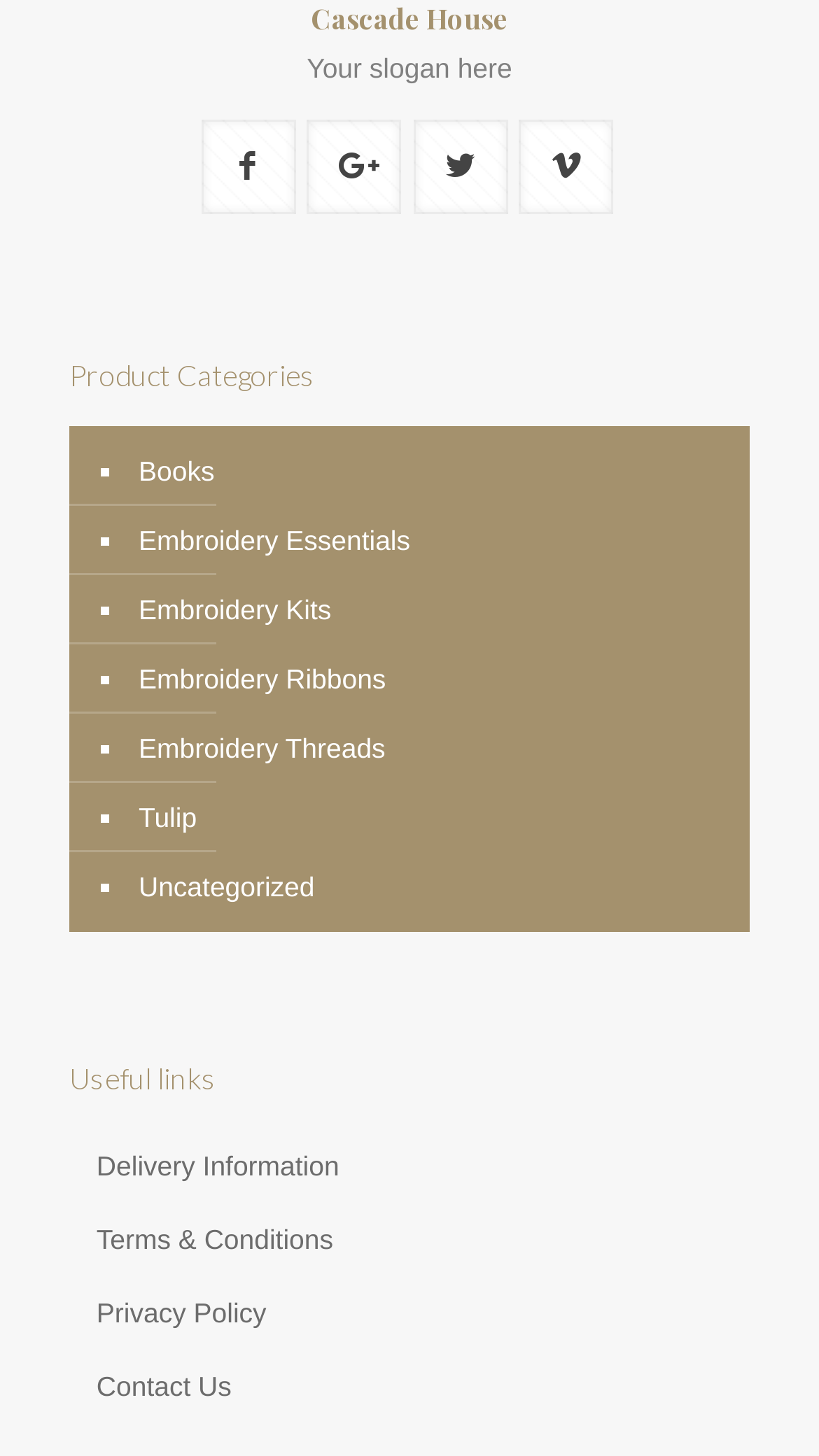Could you locate the bounding box coordinates for the section that should be clicked to accomplish this task: "Go to Contact Us".

[0.118, 0.942, 0.283, 0.964]